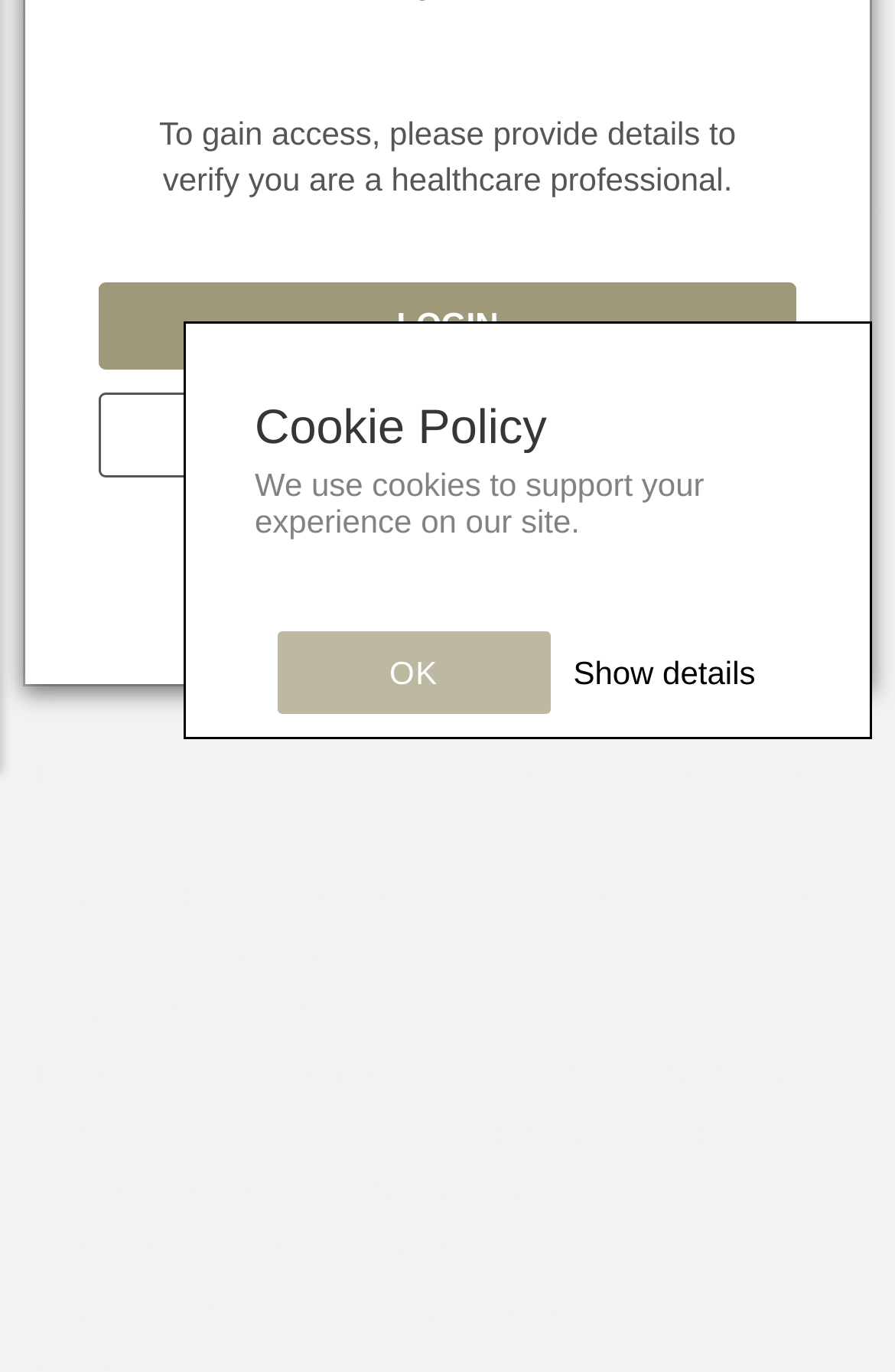Using the element description Back to top, predict the bounding box coordinates for the UI element. Provide the coordinates in (top-left x, top-left y, bottom-right x, bottom-right y) format with values ranging from 0 to 1.

None